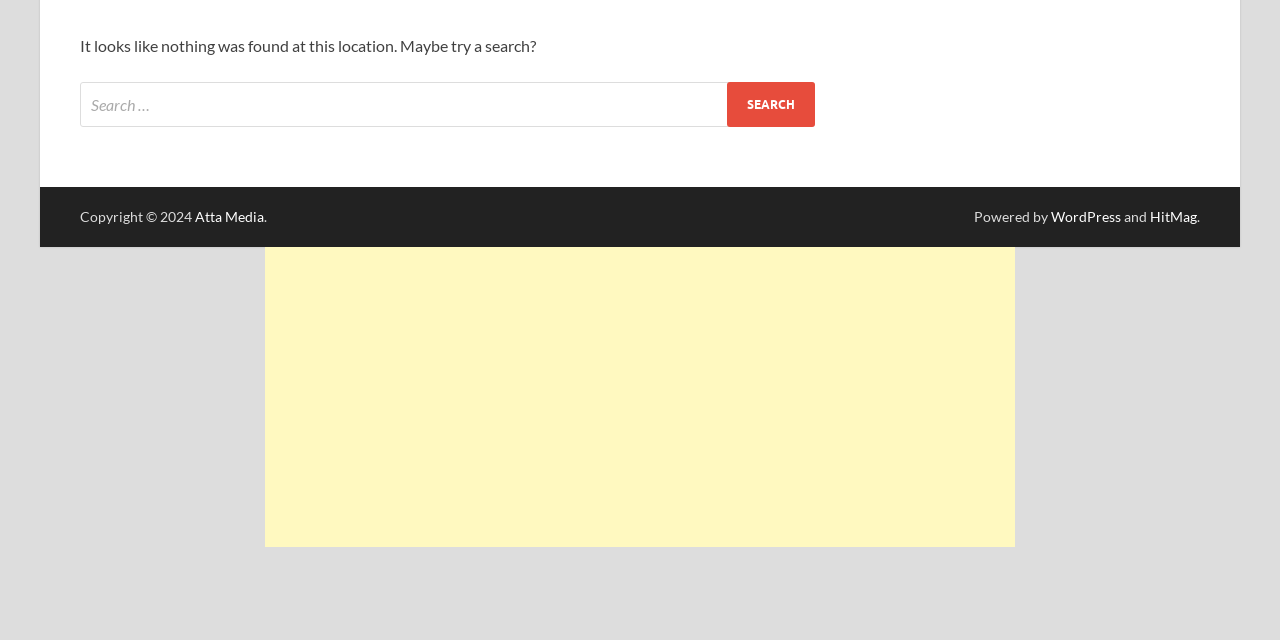Given the description "Contact", provide the bounding box coordinates of the corresponding UI element.

None